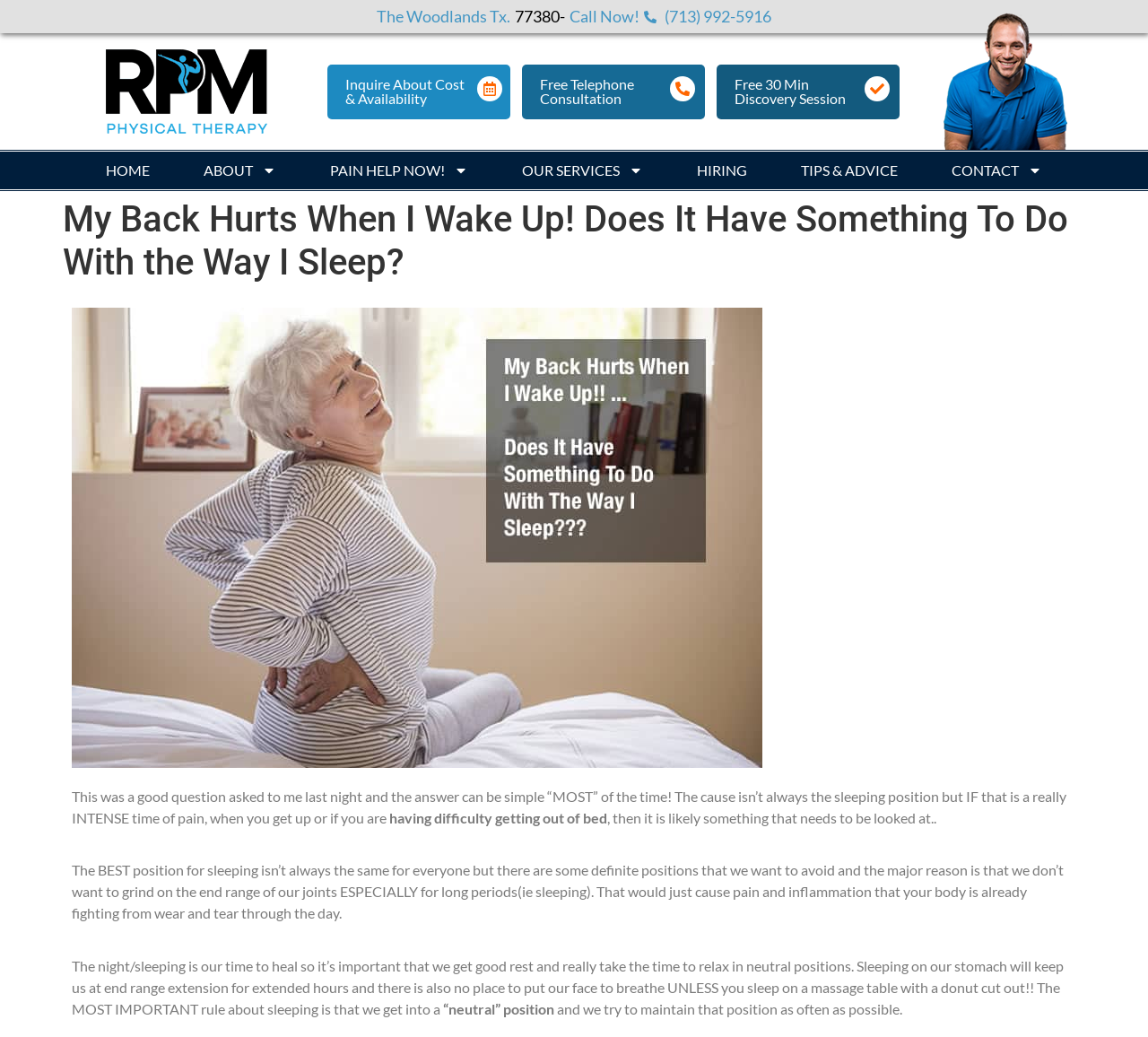Please determine the bounding box of the UI element that matches this description: Inquire About Cost & Availability. The coordinates should be given as (top-left x, top-left y, bottom-right x, bottom-right y), with all values between 0 and 1.

[0.301, 0.073, 0.405, 0.103]